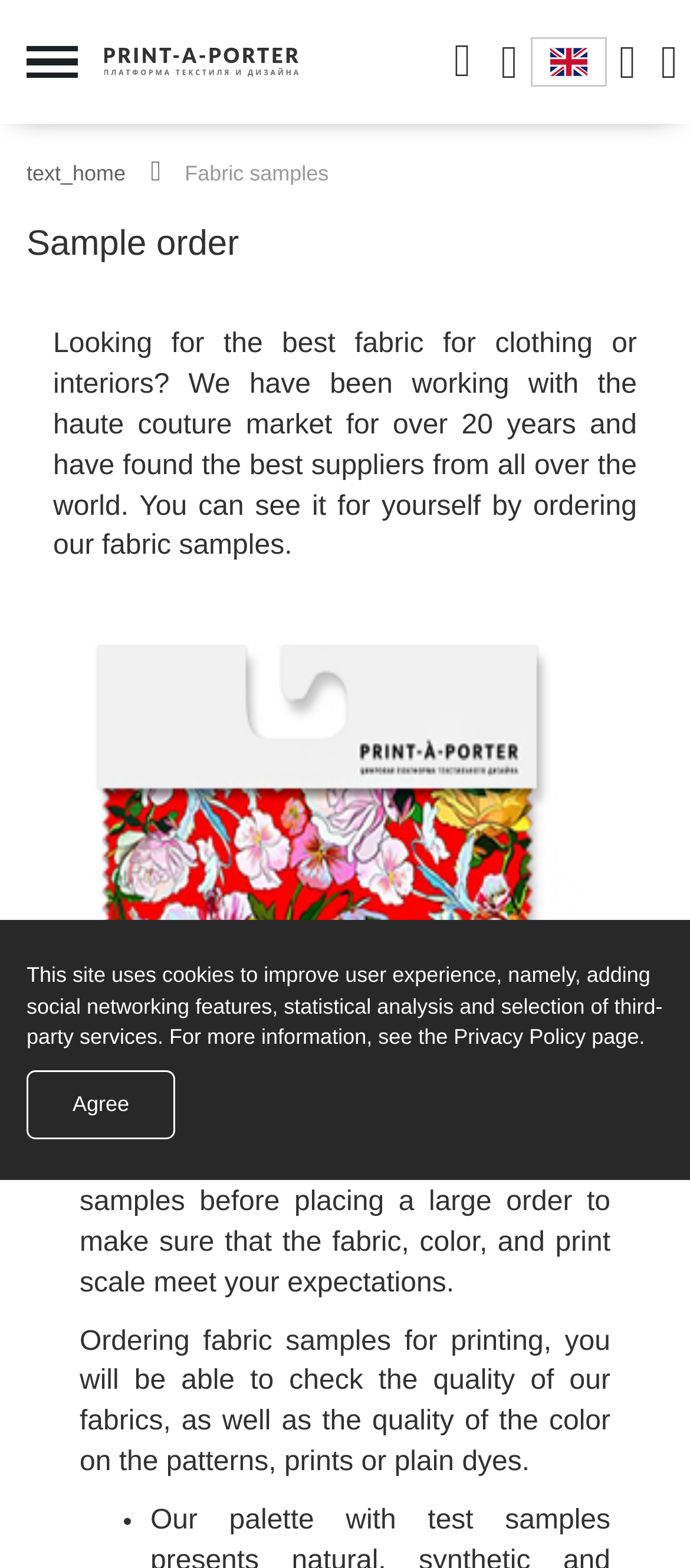Answer the following query concisely with a single word or phrase:
What is the purpose of fabric samples?

Check fabric and color quality